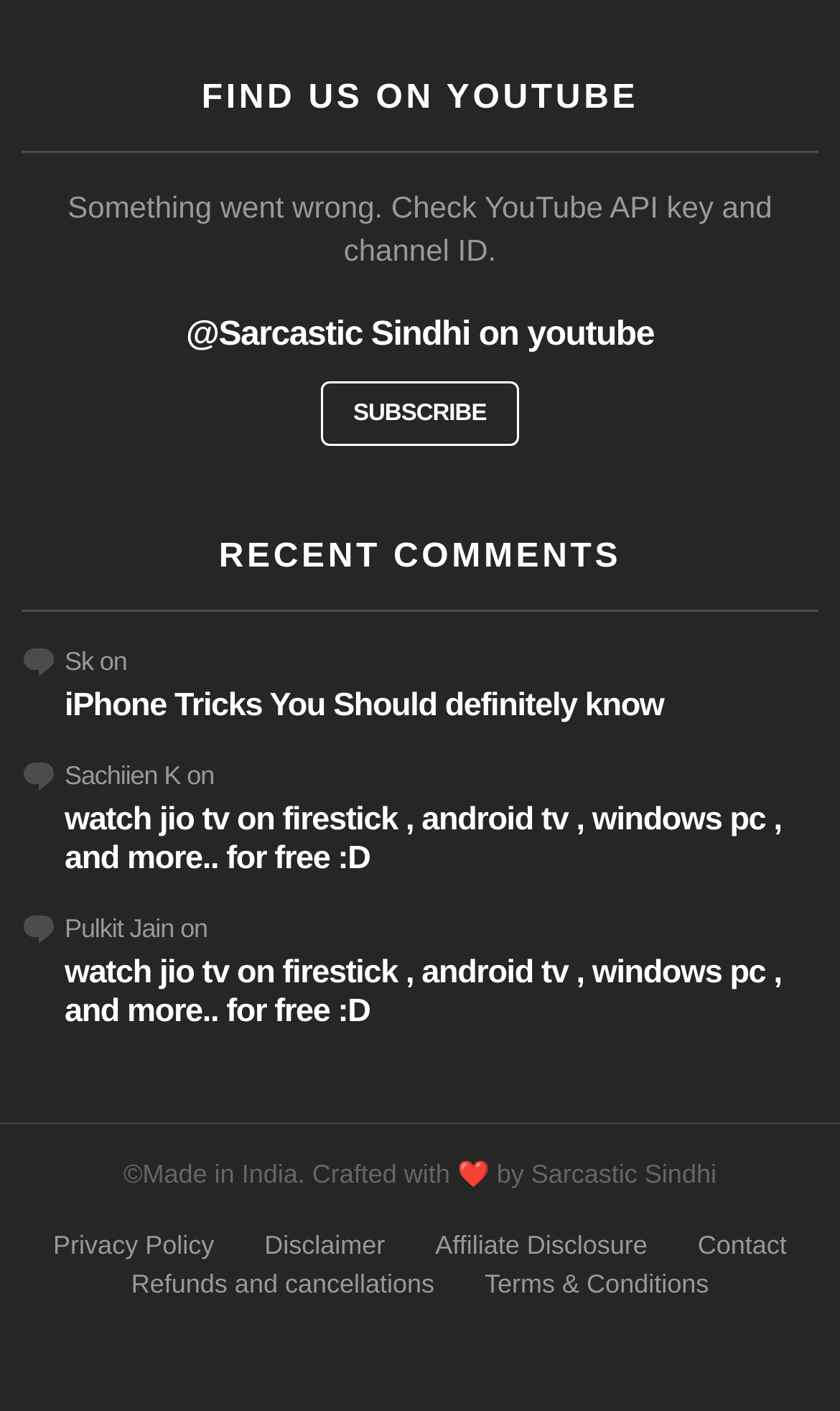What are the types of links available in the footer section?
Can you provide an in-depth and detailed response to the question?

The answer can be found by looking at the links located at the bottom of the page, which include 'Privacy Policy', 'Disclaimer', 'Affiliate Disclosure', 'Contact', 'Refunds and cancellations', and 'Terms & Conditions', indicating that the footer section has various types of links related to the website's policies and information.